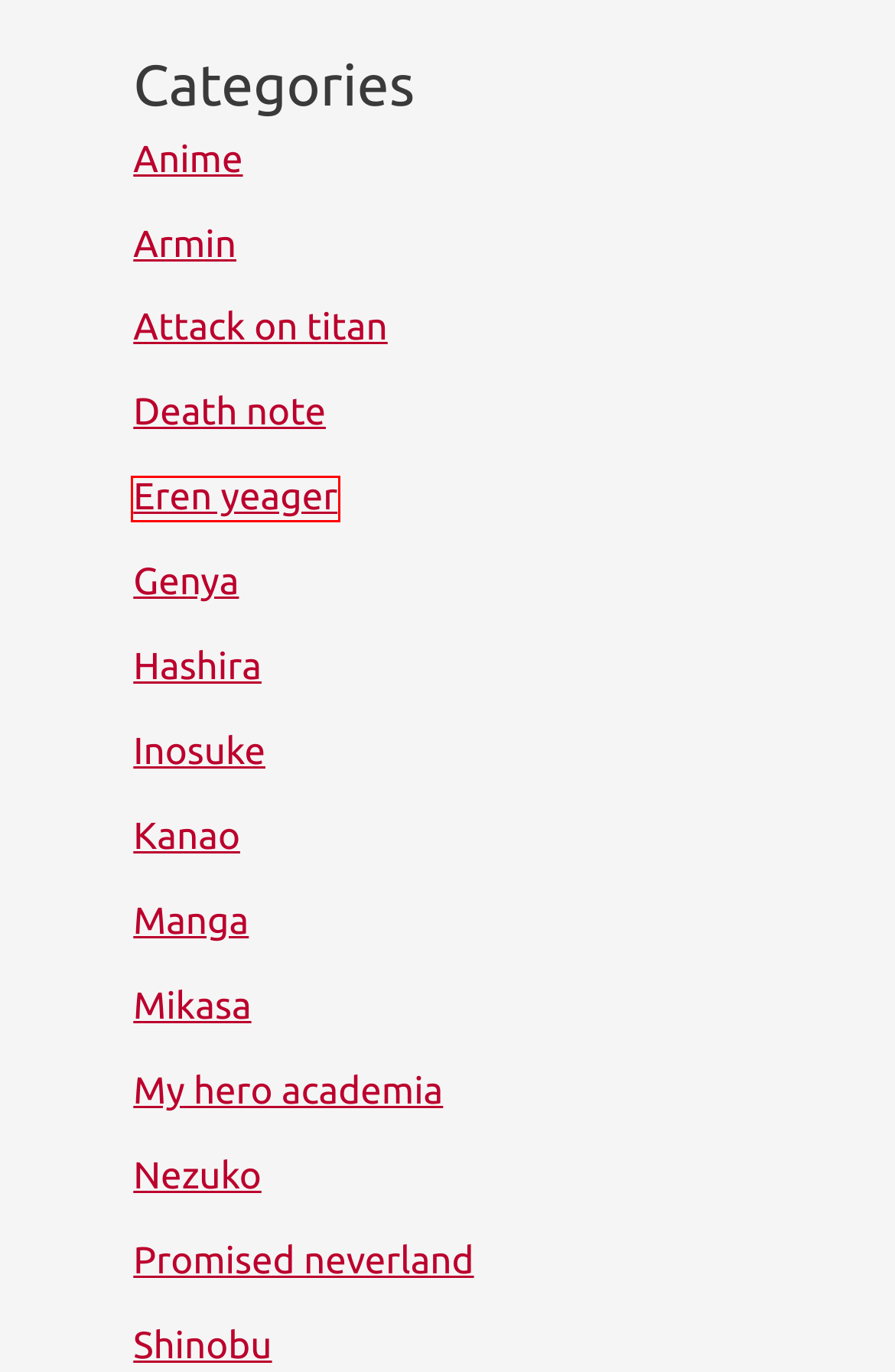You have received a screenshot of a webpage with a red bounding box indicating a UI element. Please determine the most fitting webpage description that matches the new webpage after clicking on the indicated element. The choices are:
A. Hashira - JapanSquad!
B. Armin - JapanSquad!
C. Nezuko - JapanSquad!
D. Death note - JapanSquad!
E. Mikasa - JapanSquad!
F. Eren yeager - JapanSquad!
G. Kanao - JapanSquad!
H. Manga - JapanSquad!

F